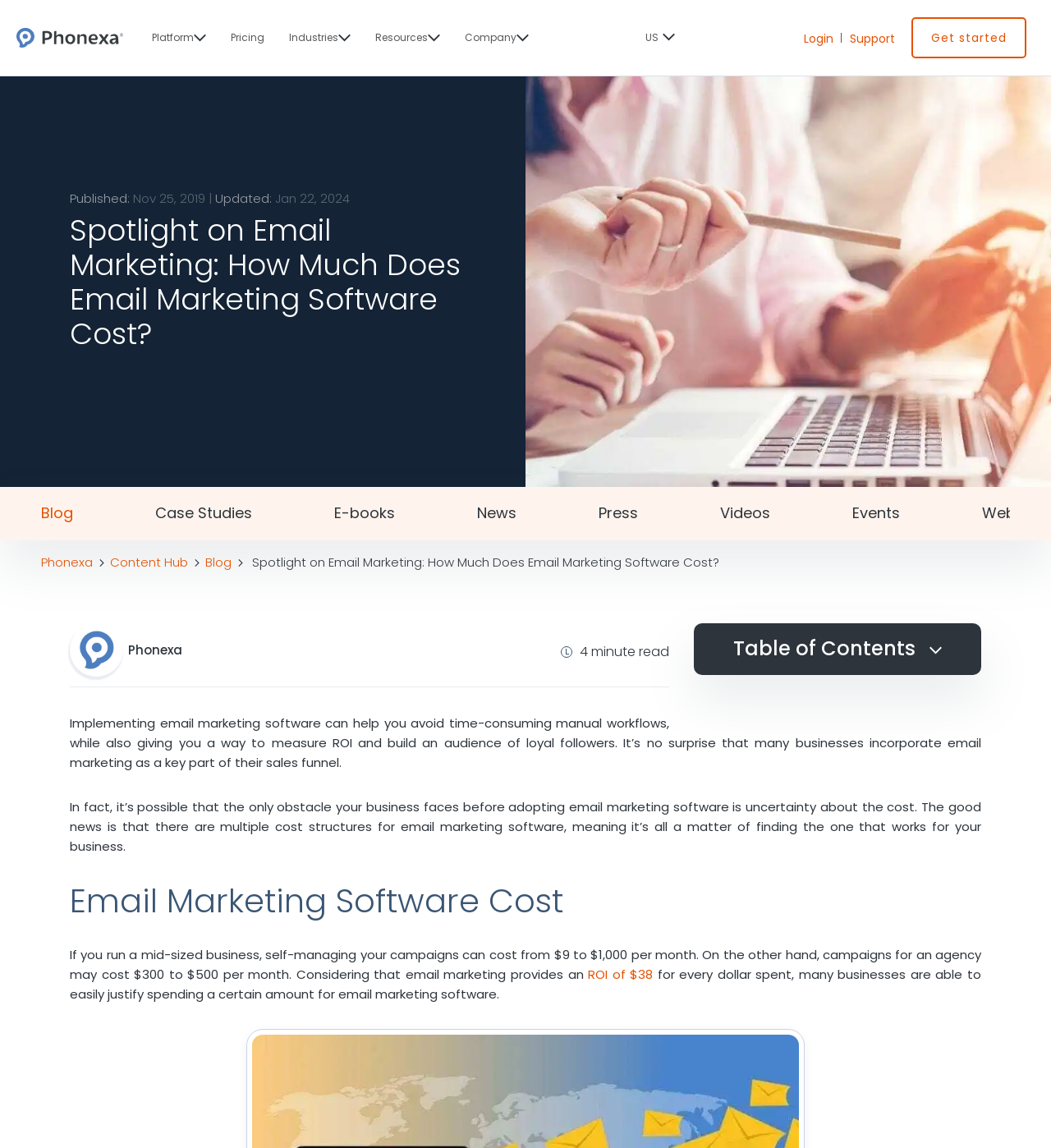Find the bounding box coordinates of the element I should click to carry out the following instruction: "Visit the 'BLOG' page".

None